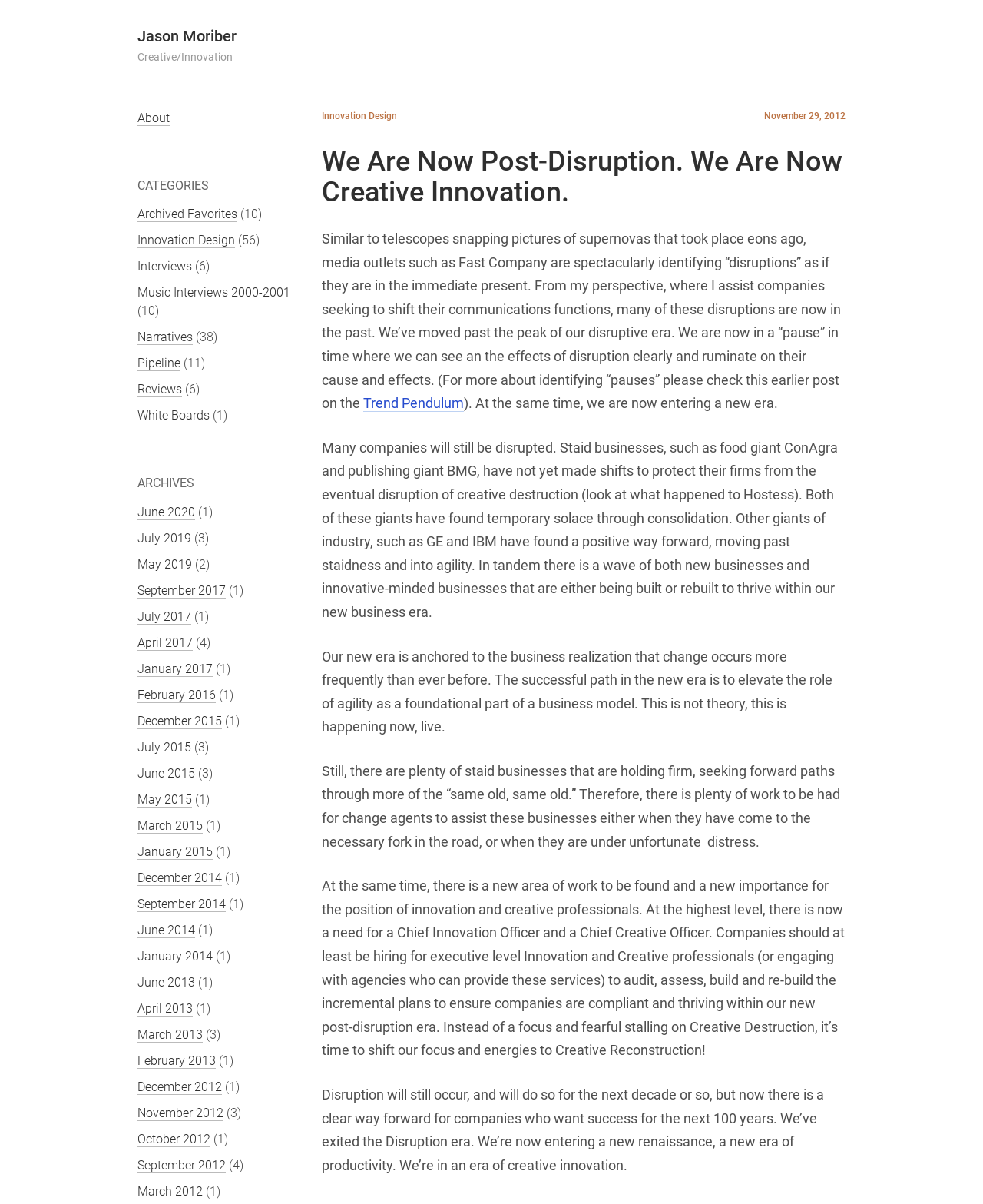Determine the bounding box for the HTML element described here: "About". The coordinates should be given as [left, top, right, bottom] with each number being a float between 0 and 1.

None